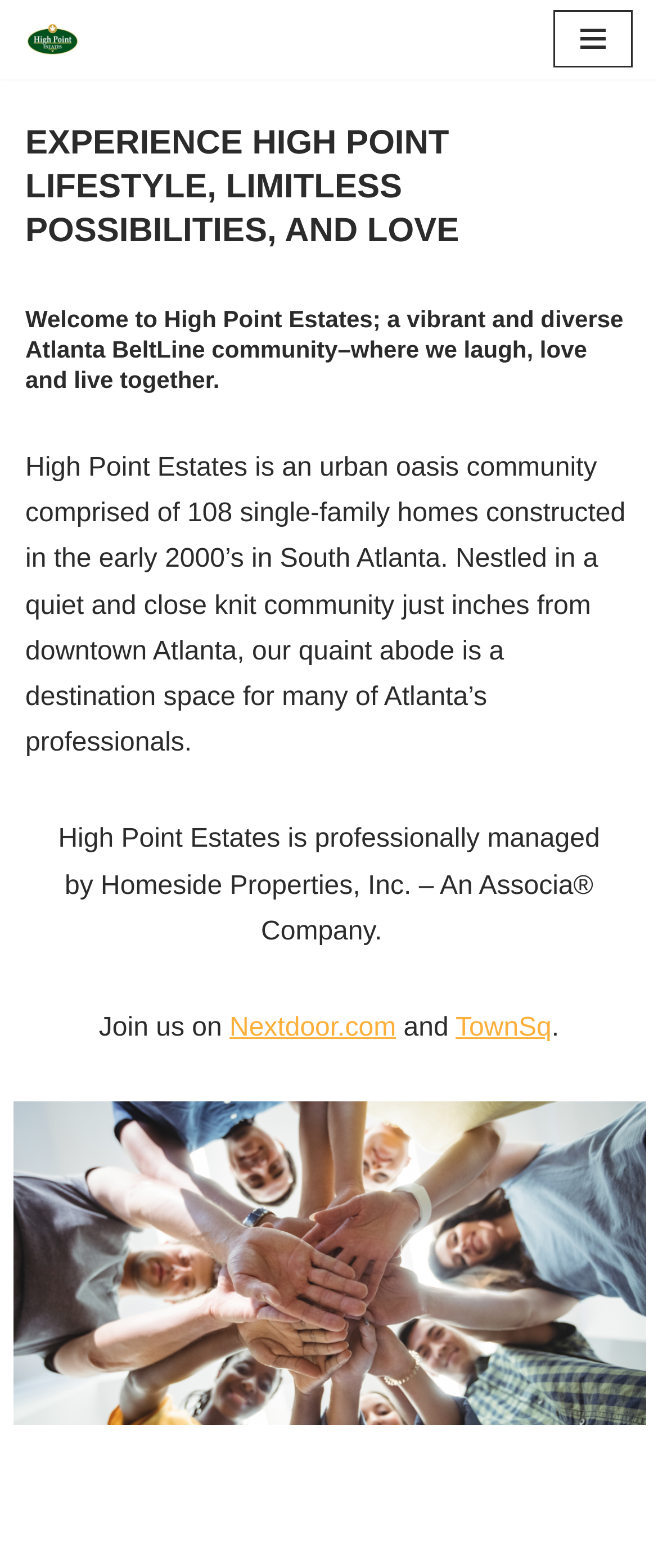Analyze the image and answer the question with as much detail as possible: 
How many single-family homes are in the community?

According to the StaticText element, 'High Point Estates is an urban oasis community comprised of 108 single-family homes constructed in the early 2000’s in South Atlanta.', the community has 108 single-family homes.